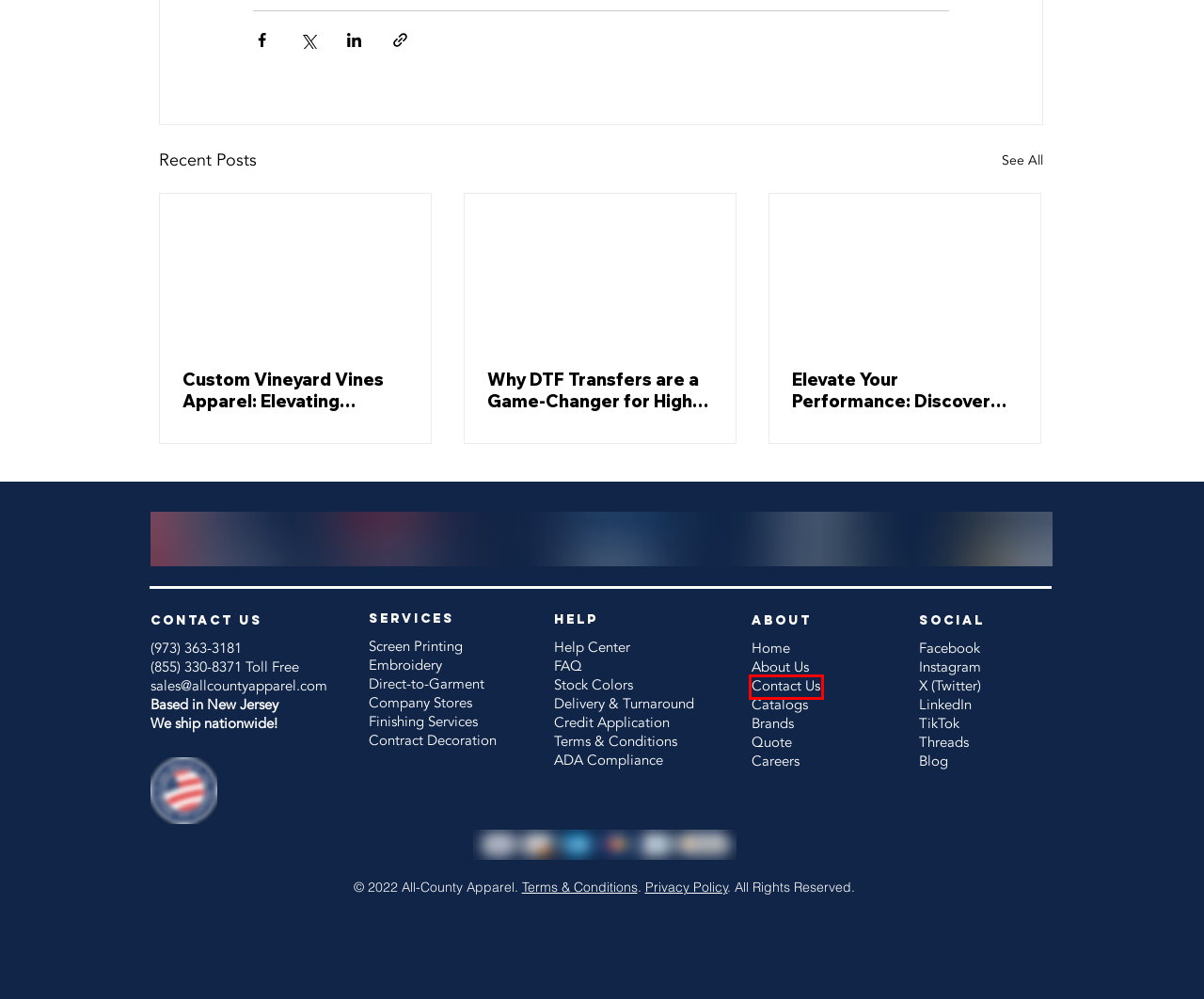You are presented with a screenshot of a webpage that includes a red bounding box around an element. Determine which webpage description best matches the page that results from clicking the element within the red bounding box. Here are the candidates:
A. Accessibility | All-County Apparel
B. All-County Apparel | About
C. Embroidery | All-County Apparel
D. Contact Us | All-County Apparel
E. Contract Decoration | All-County Apparel
F. Corporate Stores | All-County Apparel
G. Colors | All-County Apparel
H. Privacy Policy - All-County Apparel Knowledge Base

D